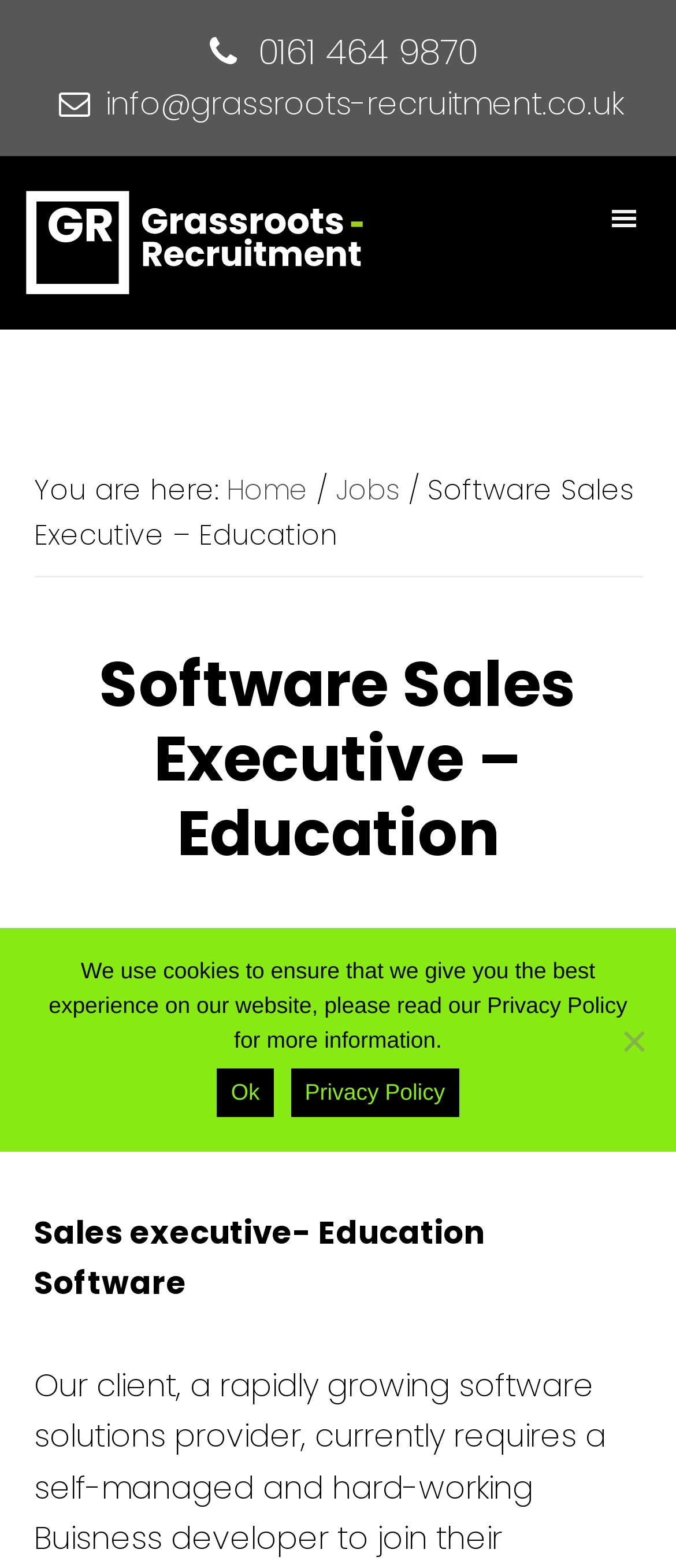What type of job is being advertised?
Using the image as a reference, answer with just one word or a short phrase.

Sales executive